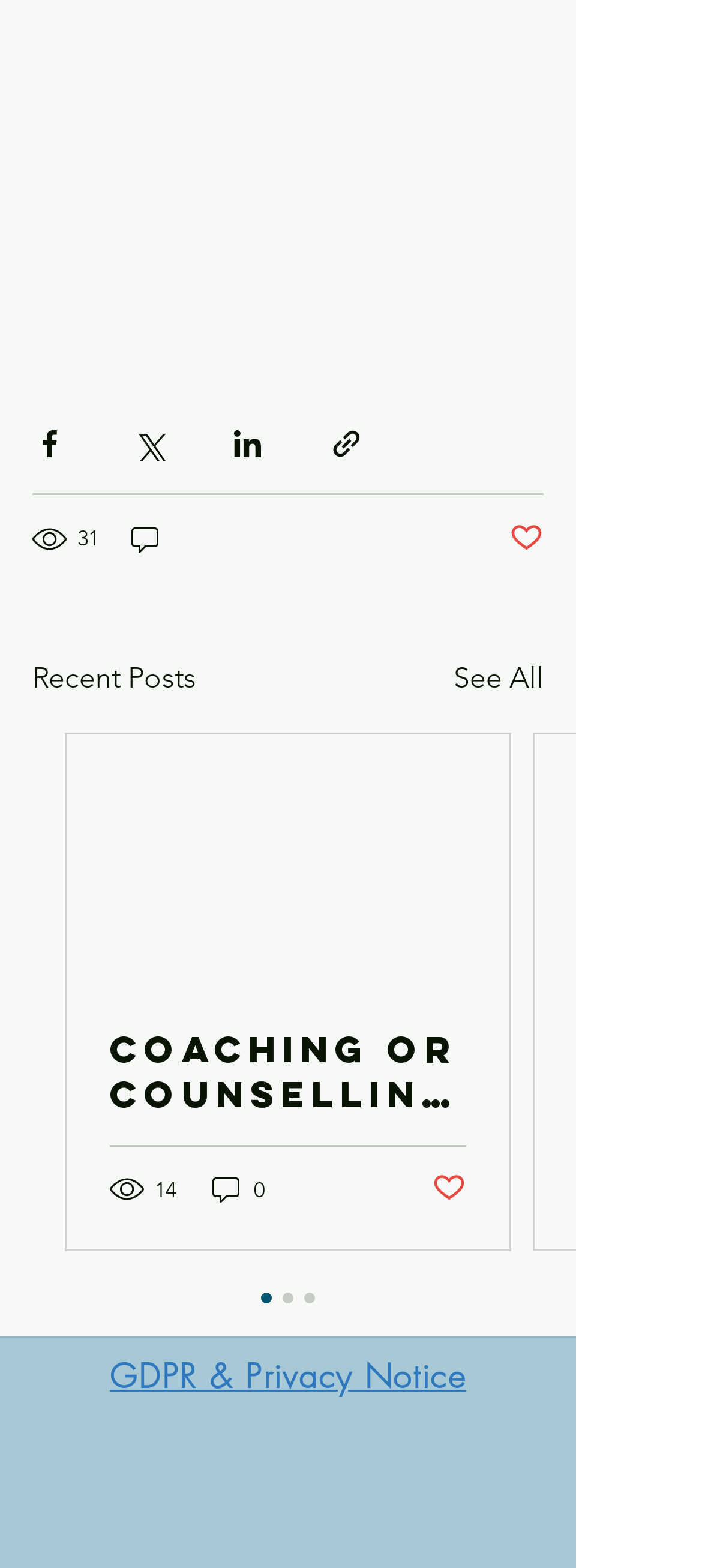Using the description "See All", locate and provide the bounding box of the UI element.

[0.646, 0.419, 0.774, 0.446]